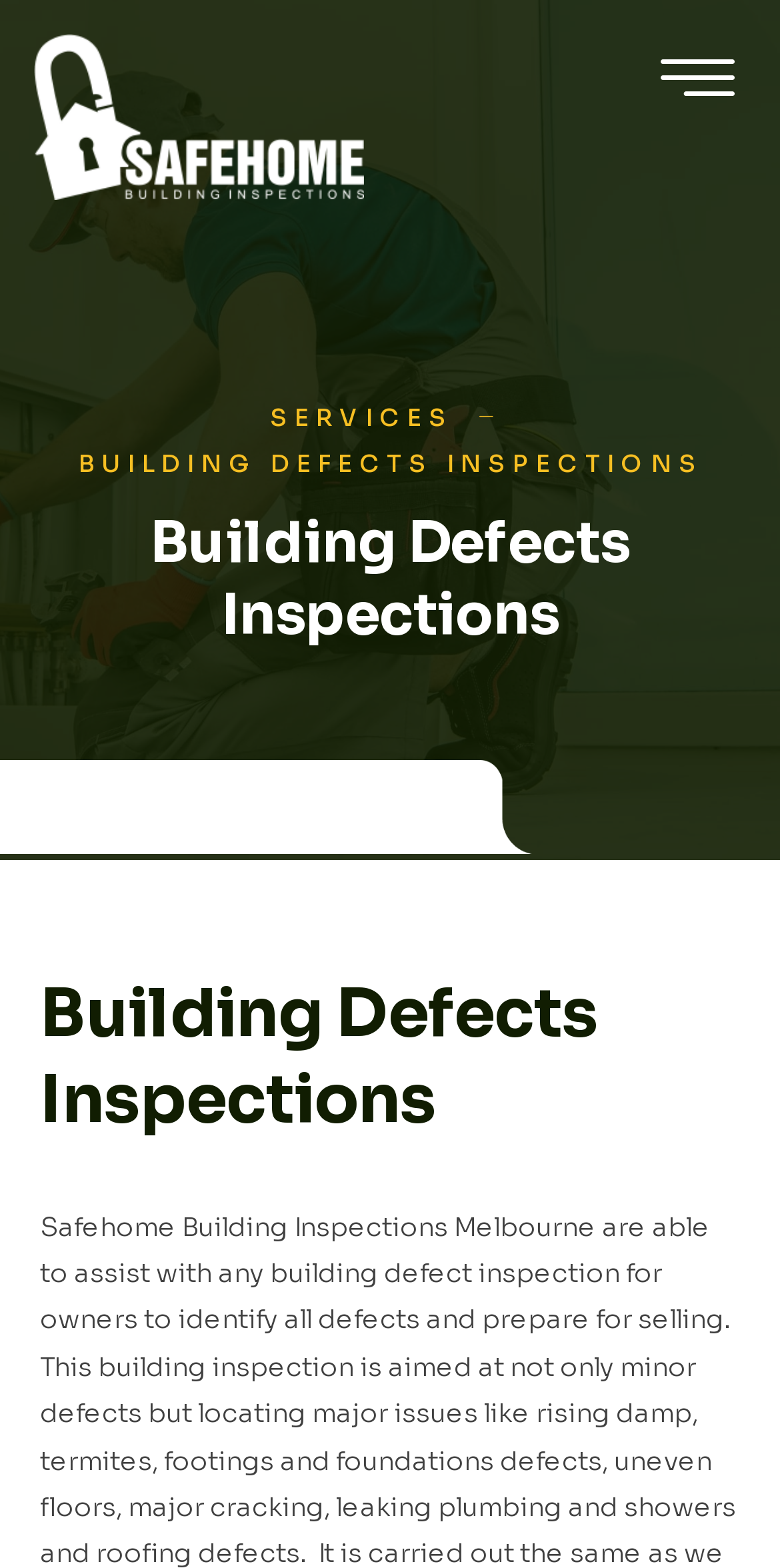Find the bounding box coordinates for the HTML element described as: "Building Defects Inspections". The coordinates should consist of four float values between 0 and 1, i.e., [left, top, right, bottom].

[0.1, 0.281, 0.9, 0.311]